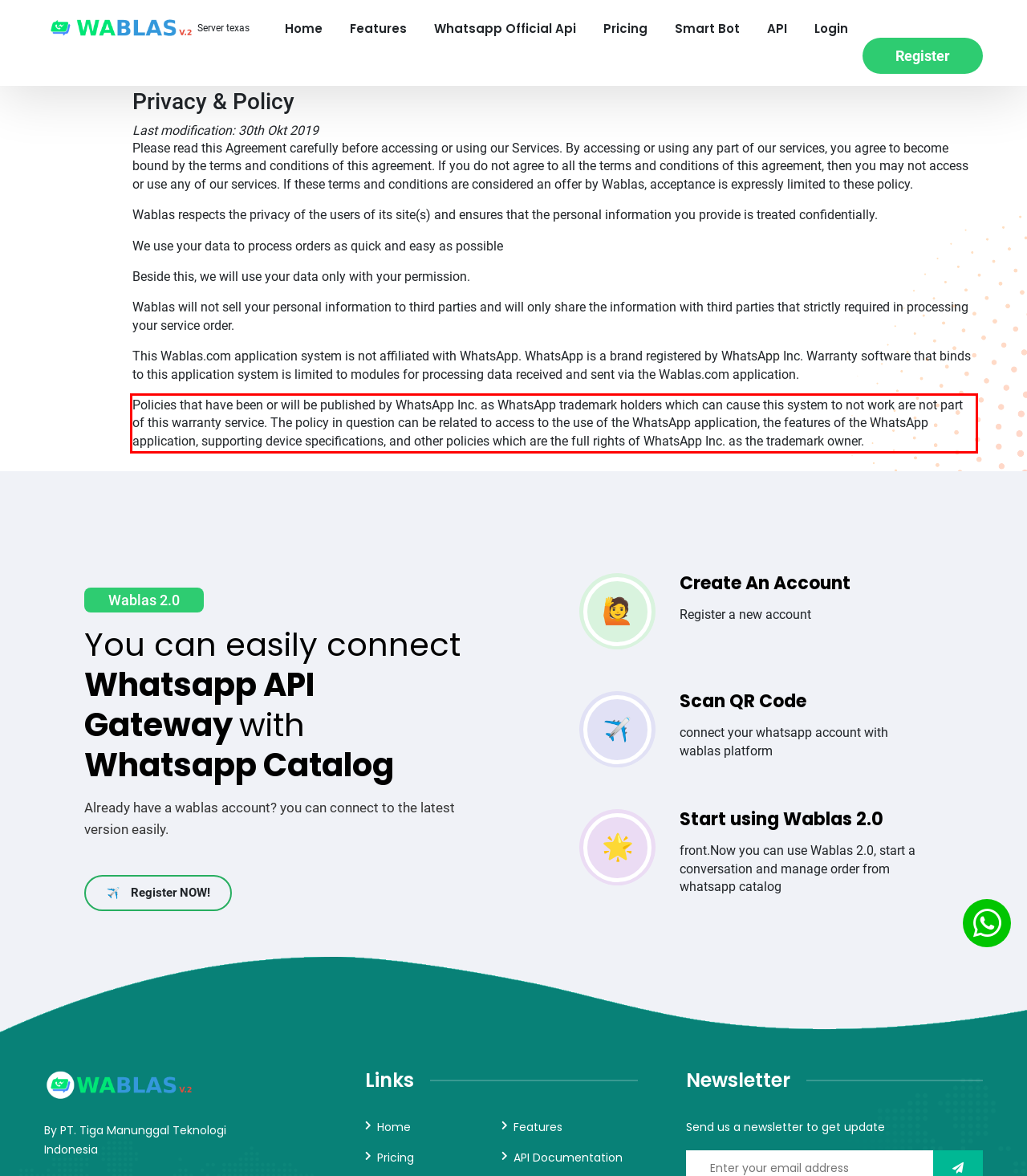There is a UI element on the webpage screenshot marked by a red bounding box. Extract and generate the text content from within this red box.

Policies that have been or will be published by WhatsApp Inc. as WhatsApp trademark holders which can cause this system to not work are not part of this warranty service. The policy in question can be related to access to the use of the WhatsApp application, the features of the WhatsApp application, supporting device specifications, and other policies which are the full rights of WhatsApp Inc. as the trademark owner.